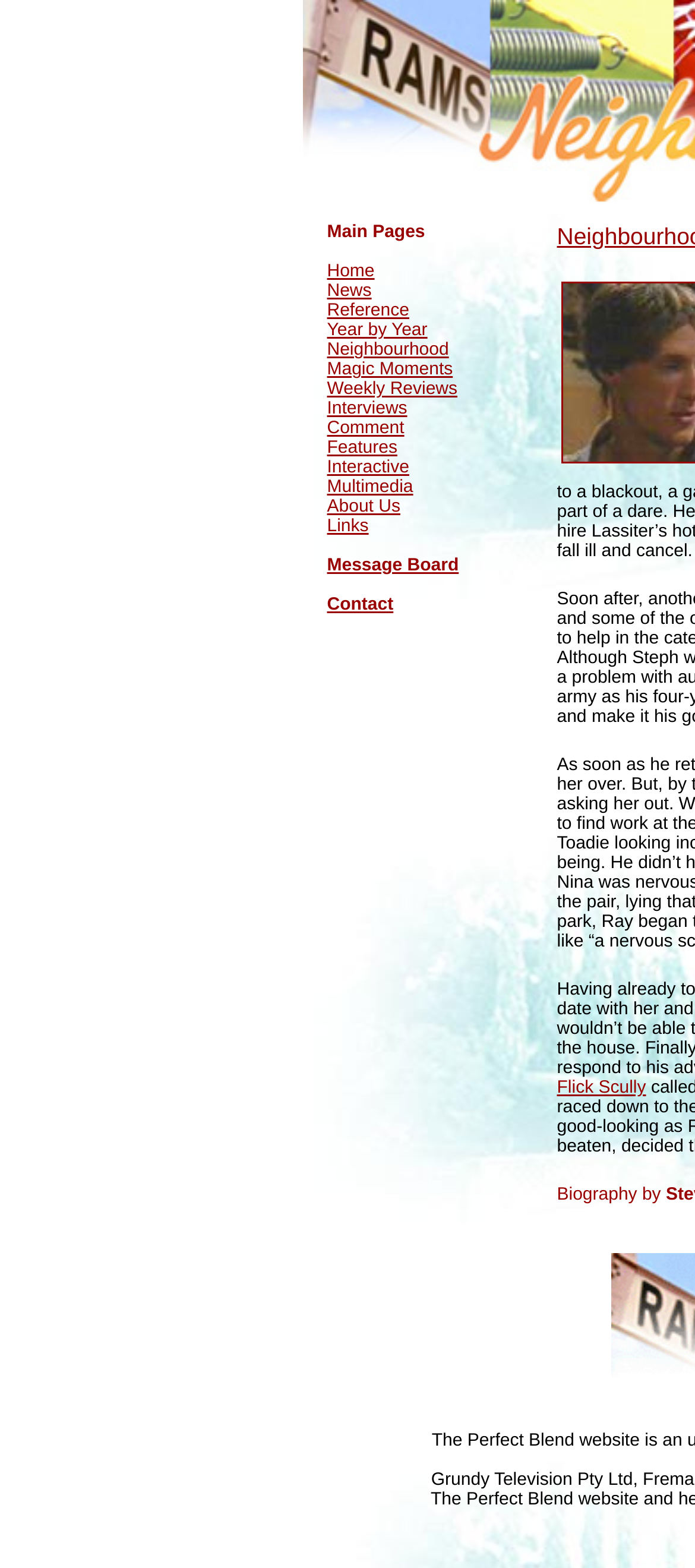Identify the bounding box coordinates for the UI element described as follows: Contact. Use the format (top-left x, top-left y, bottom-right x, bottom-right y) and ensure all values are floating point numbers between 0 and 1.

[0.471, 0.38, 0.566, 0.392]